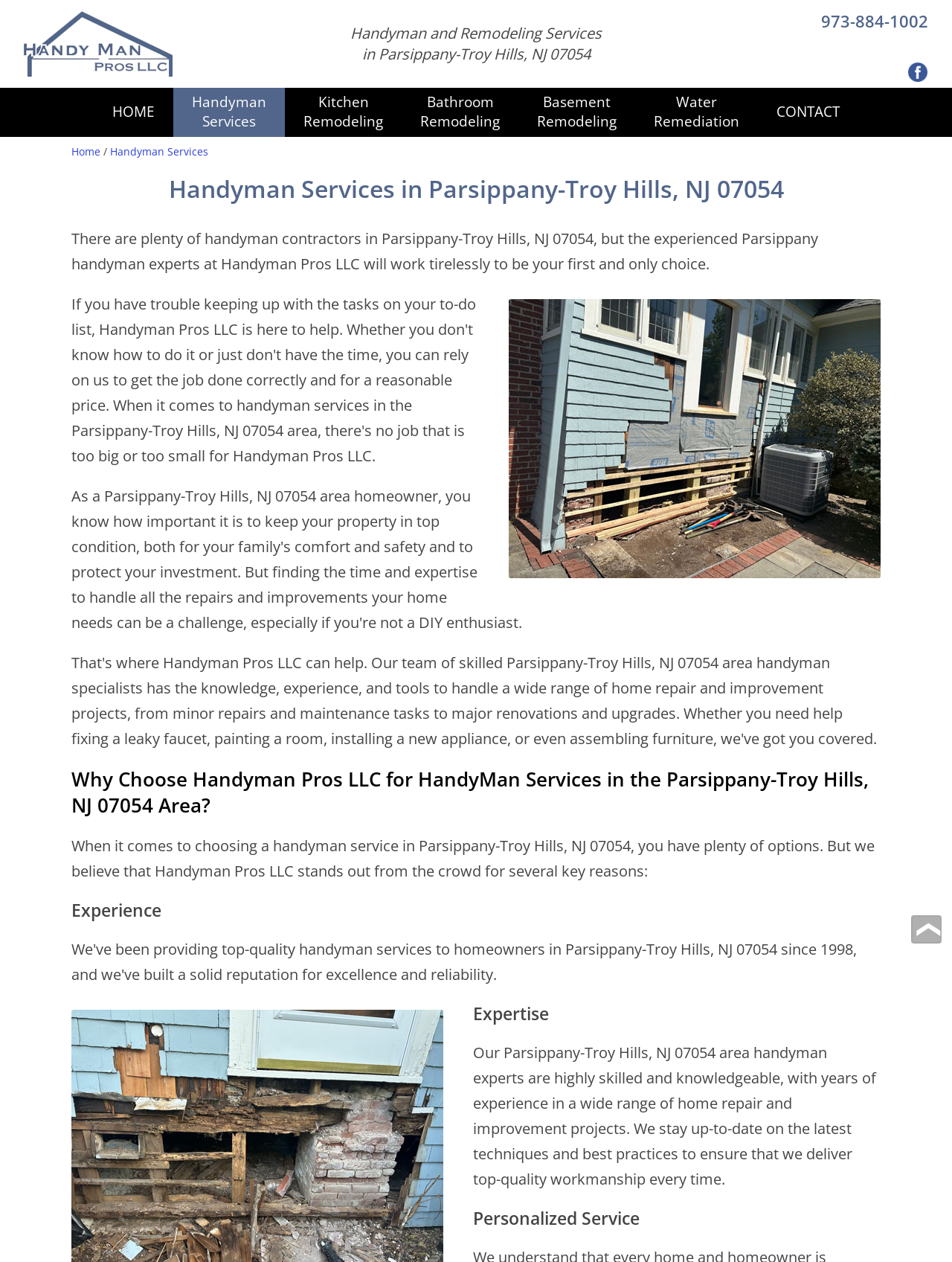Give a concise answer using only one word or phrase for this question:
How many types of remodeling services are listed?

4